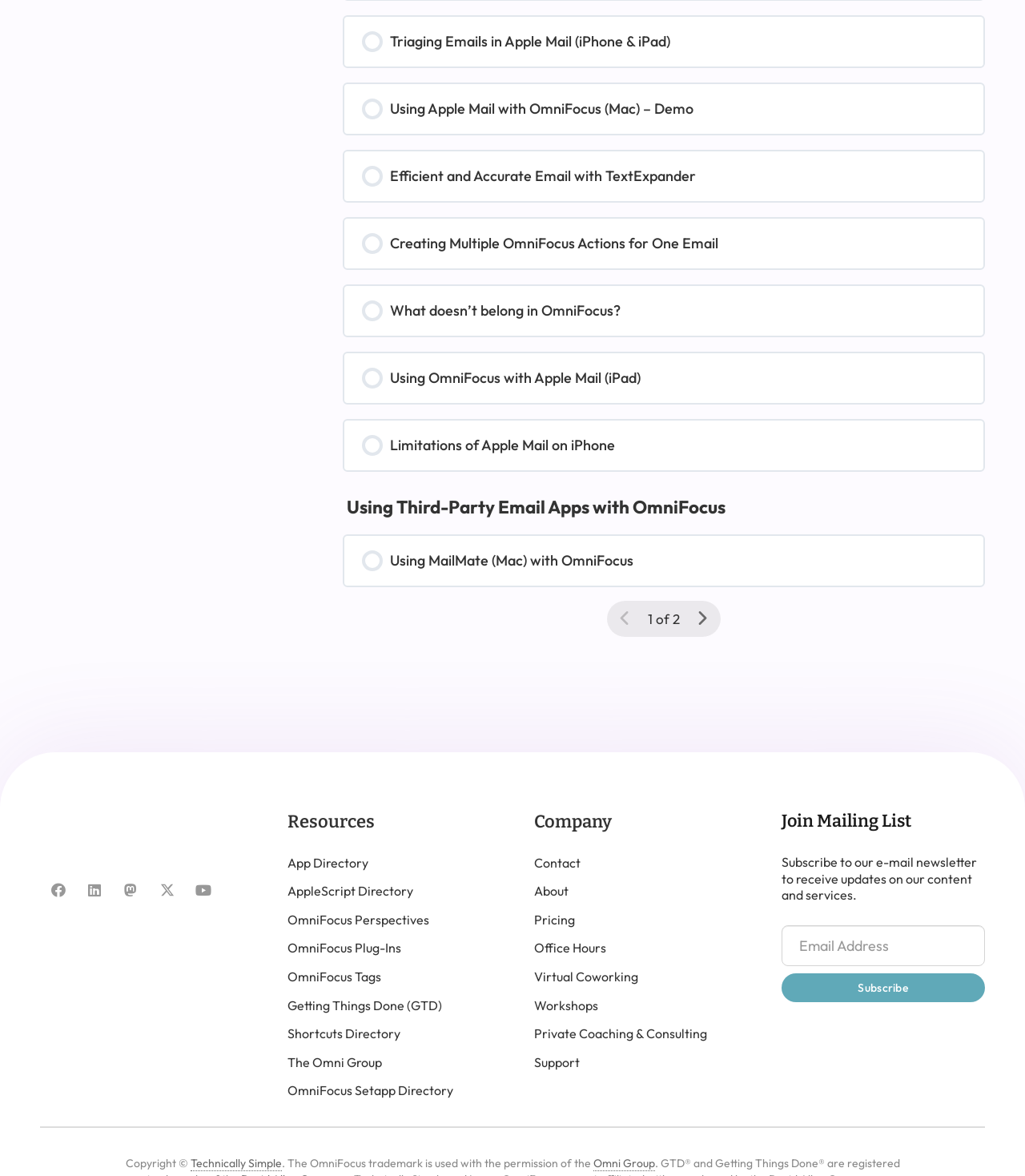What type of resources are listed in the 'Resources' section?
Look at the image and respond to the question as thoroughly as possible.

The 'Resources' section contains links to various resources, including the 'App Directory', 'AppleScript Directory', and 'OmniFocus Perspectives'. These resources appear to be related to OmniFocus, suggesting that the section provides additional tools and information for users of the task management tool.